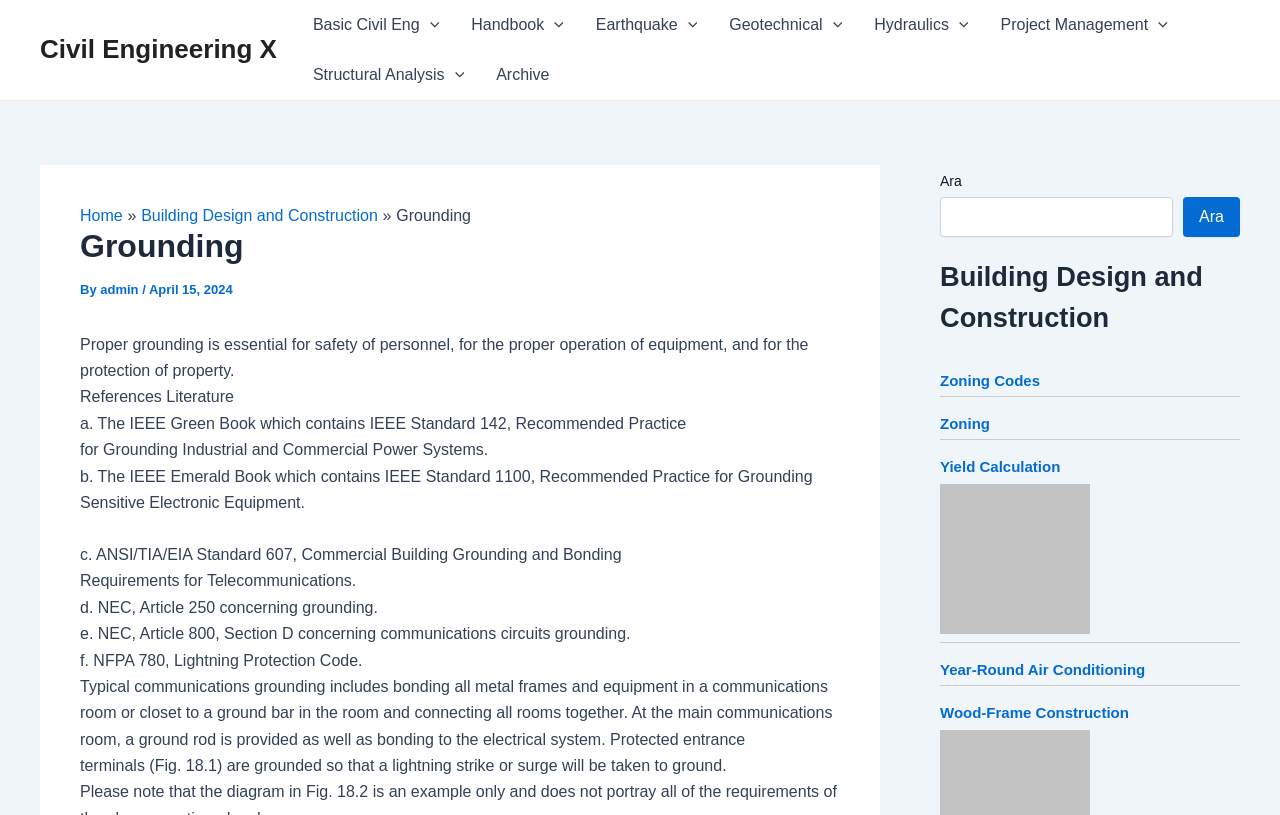Identify the bounding box coordinates of the clickable region to carry out the given instruction: "Click on the 'Civil Engineering X' link".

[0.031, 0.042, 0.216, 0.079]